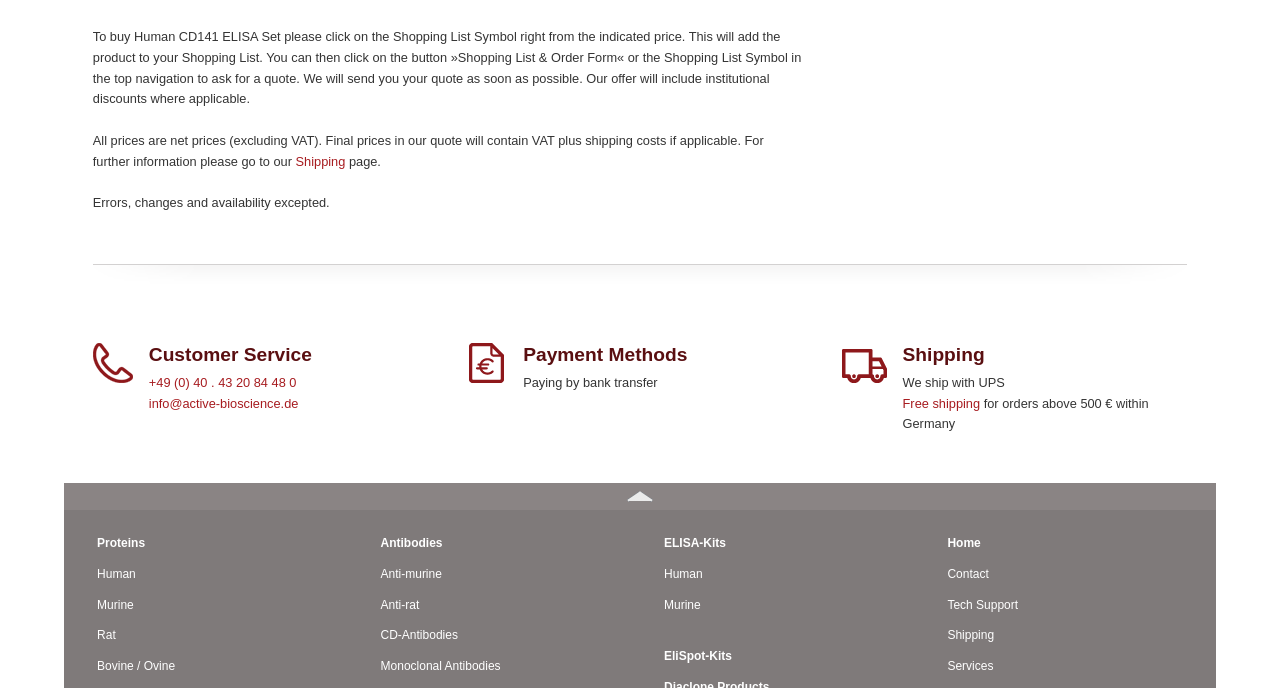Carefully examine the image and provide an in-depth answer to the question: What is the condition for free shipping?

I found the condition for free shipping by looking at the StaticText 'for orders above 500€ within Germany' which is located next to the link 'Free shipping' under the 'Shipping' heading.